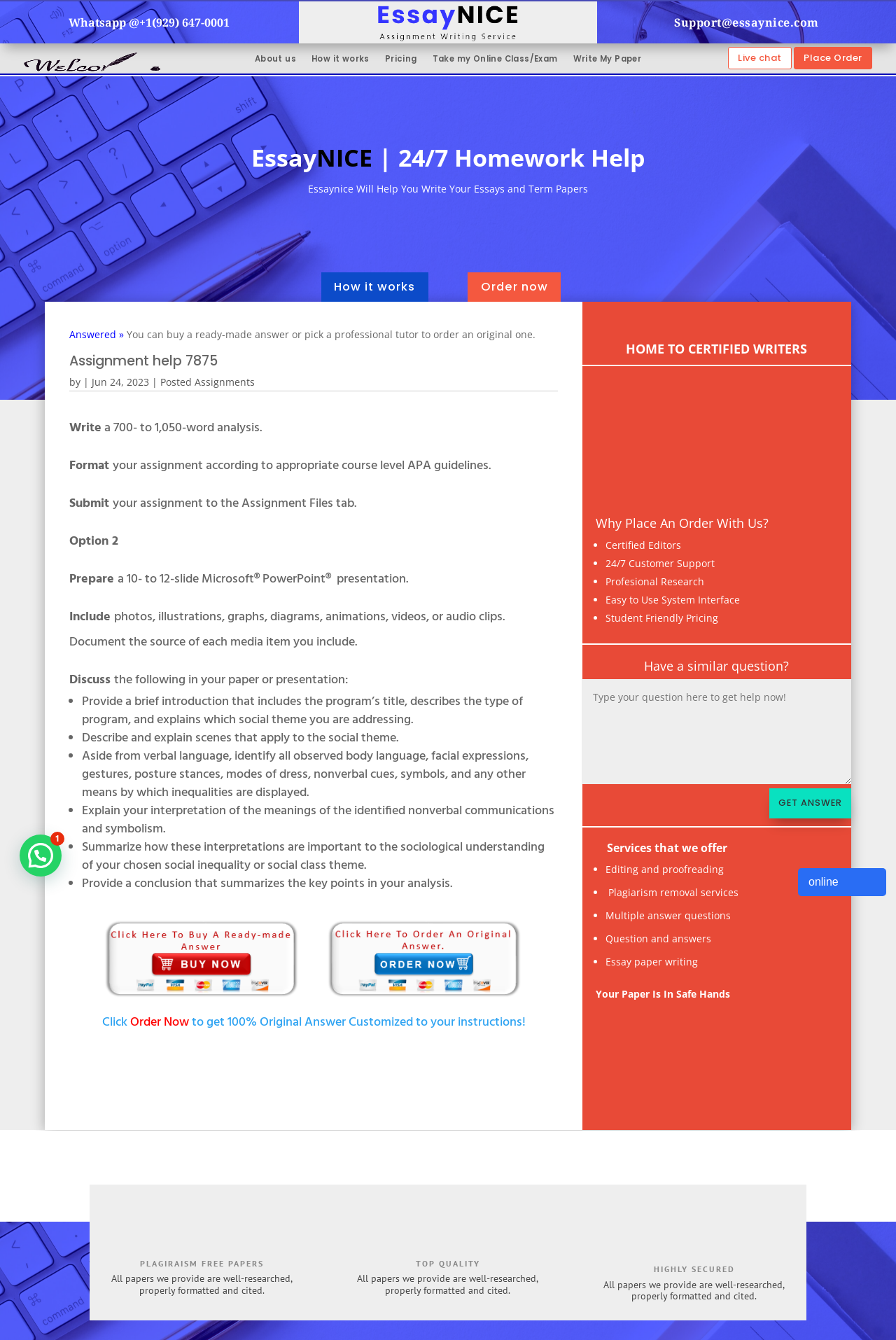Identify the bounding box coordinates of the clickable region to carry out the given instruction: "Click the 'Place Order' button".

[0.886, 0.035, 0.973, 0.052]